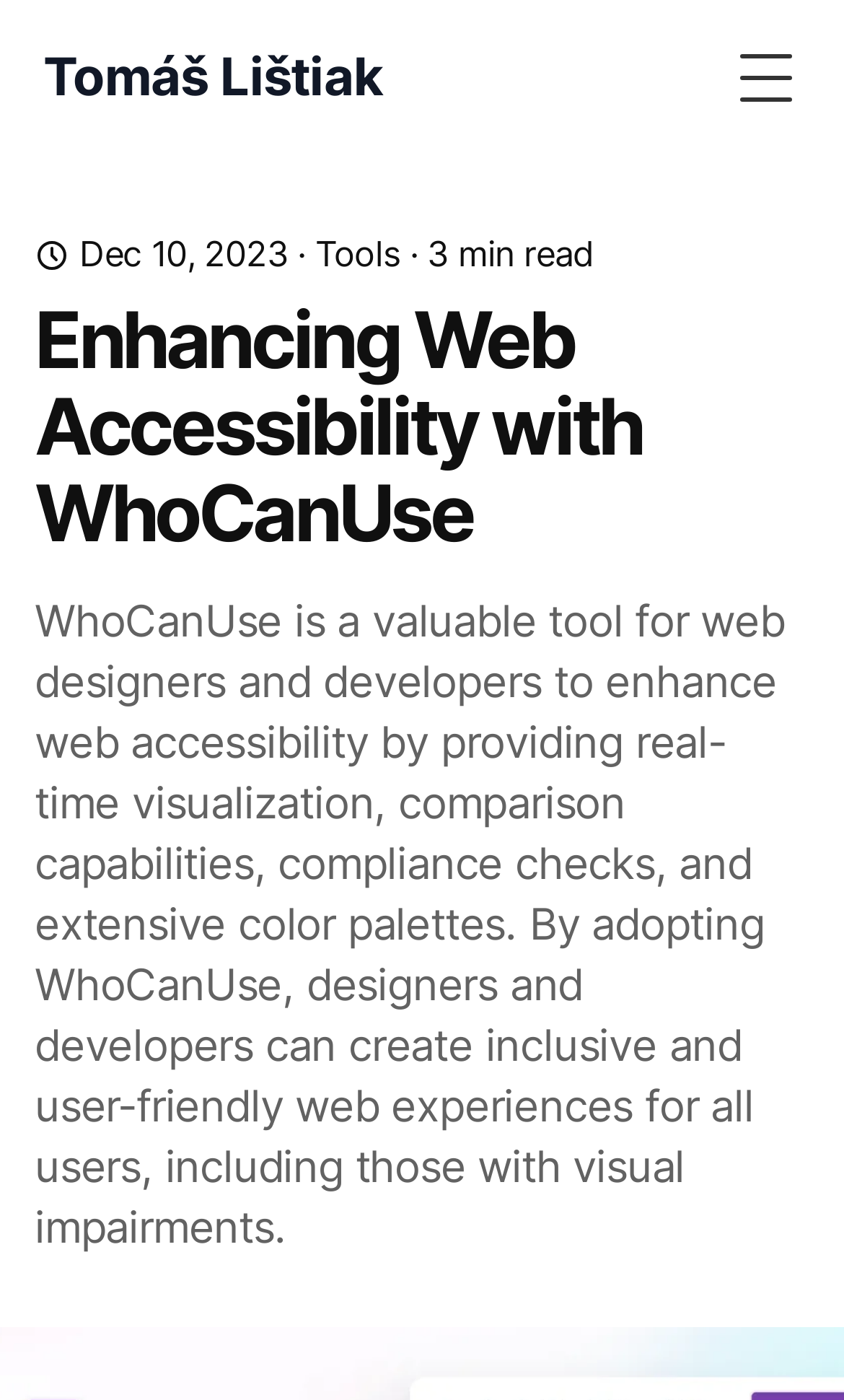Ascertain the bounding box coordinates for the UI element detailed here: "tools". The coordinates should be provided as [left, top, right, bottom] with each value being a float between 0 and 1.

[0.373, 0.162, 0.473, 0.199]